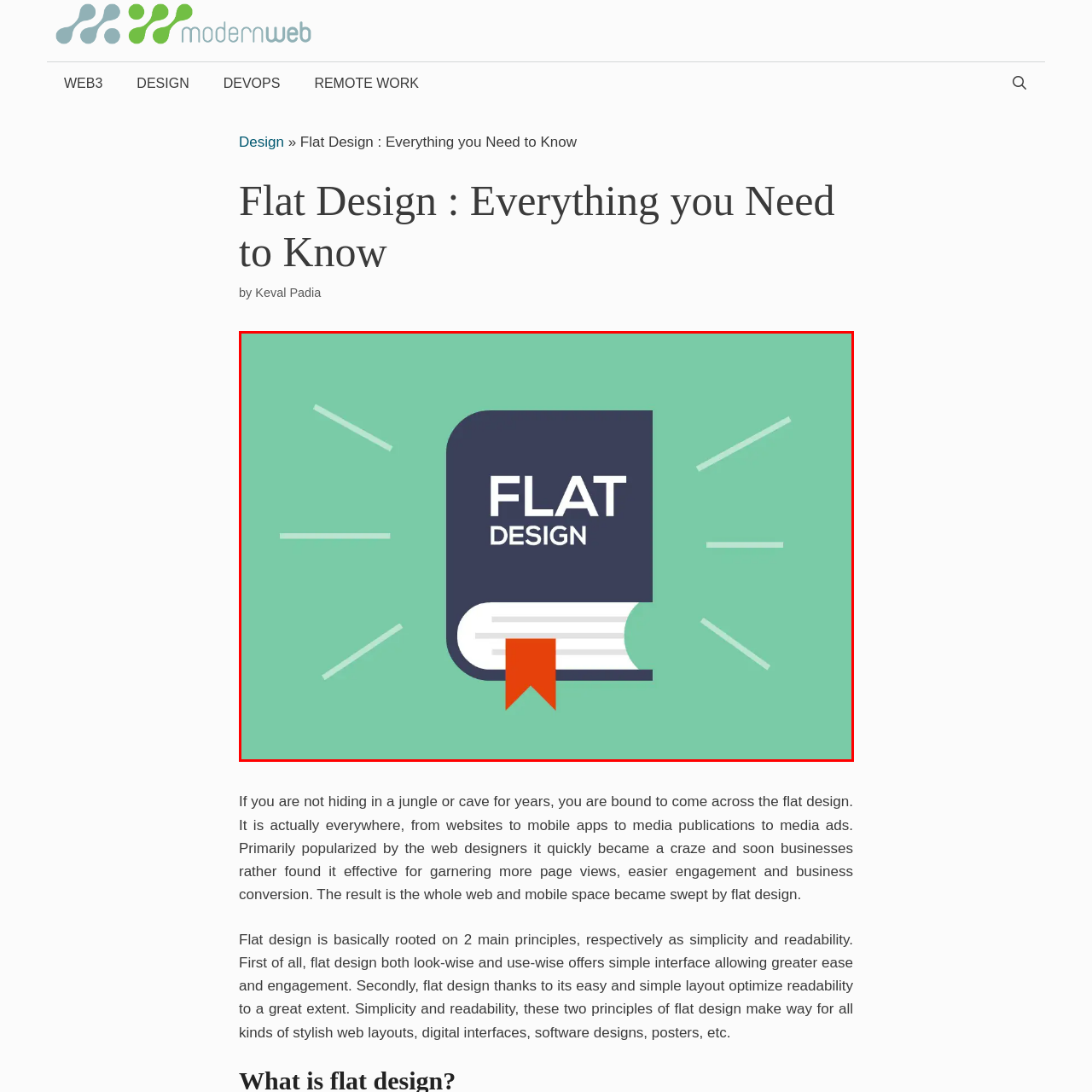What is protruding from the page?
Observe the image inside the red bounding box and give a concise answer using a single word or phrase.

A vibrant red bookmark